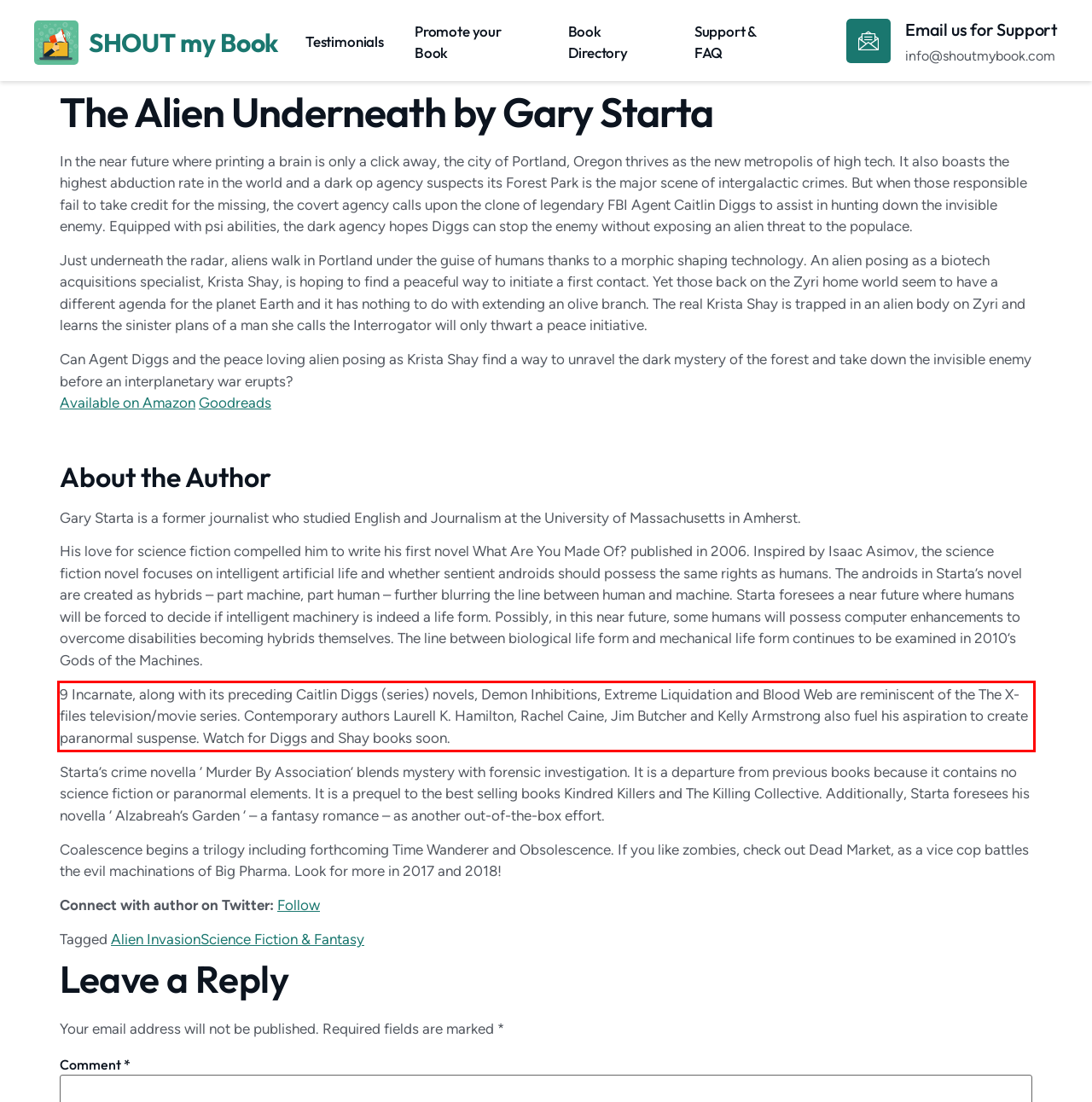Examine the webpage screenshot and use OCR to recognize and output the text within the red bounding box.

9 Incarnate, along with its preceding Caitlin Diggs (series) novels, Demon Inhibitions, Extreme Liquidation and Blood Web are reminiscent of the The X-files television/movie series. Contemporary authors Laurell K. Hamilton, Rachel Caine, Jim Butcher and Kelly Armstrong also fuel his aspiration to create paranormal suspense. Watch for Diggs and Shay books soon.